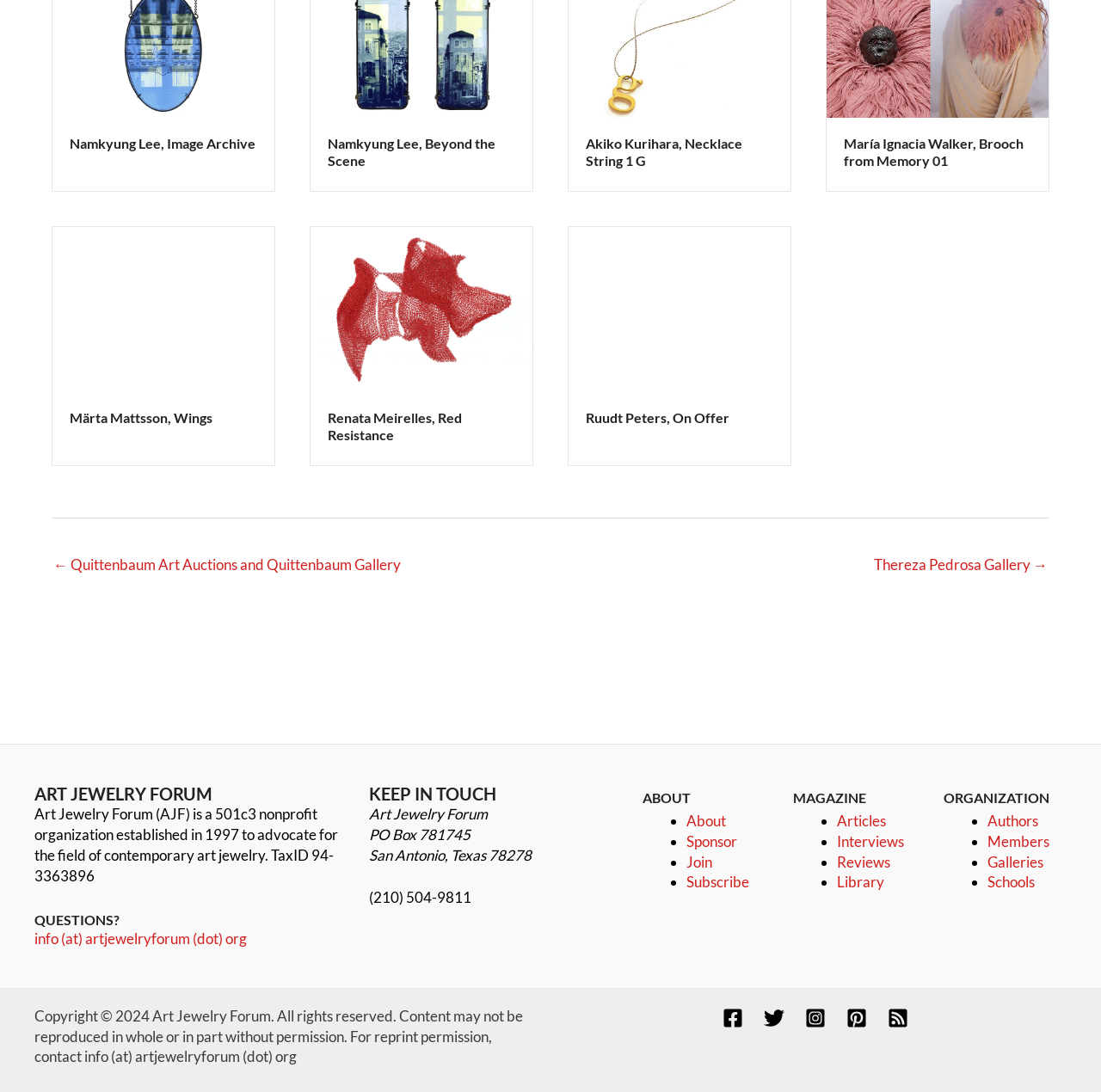Can you show the bounding box coordinates of the region to click on to complete the task described in the instruction: "Search for something"?

None